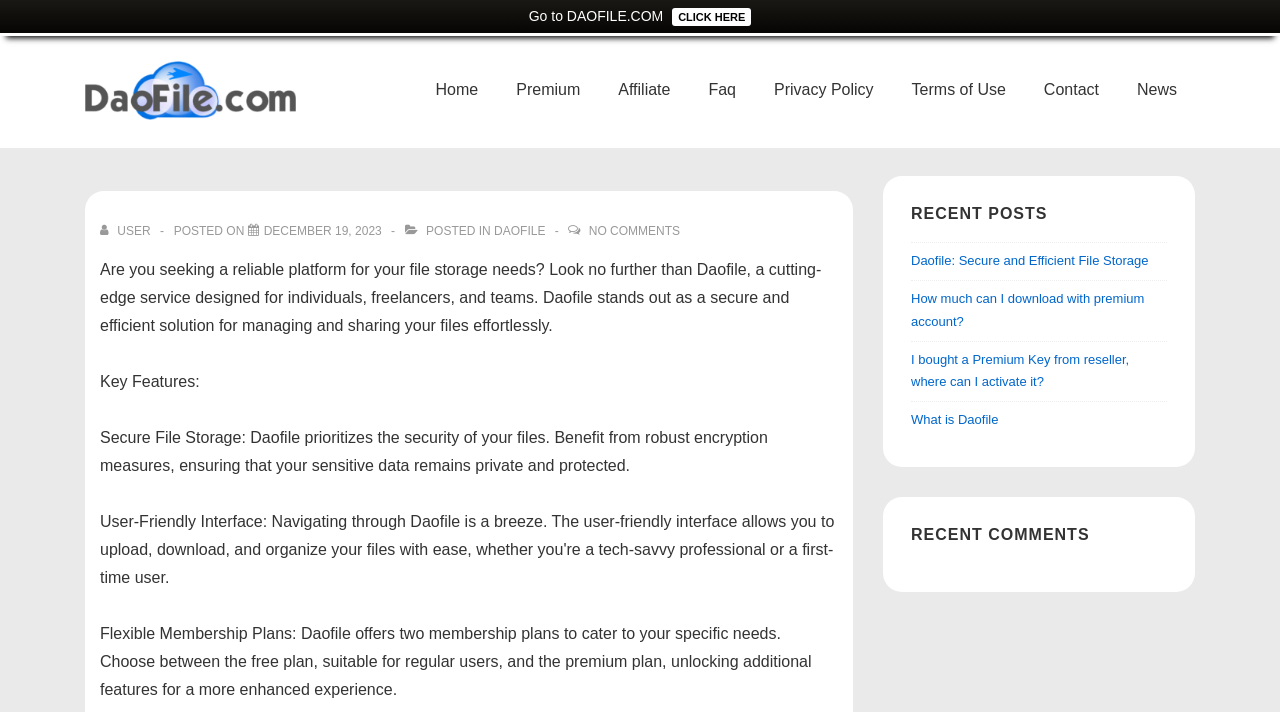What is the purpose of Daofile?
Look at the image and answer the question using a single word or phrase.

File storage